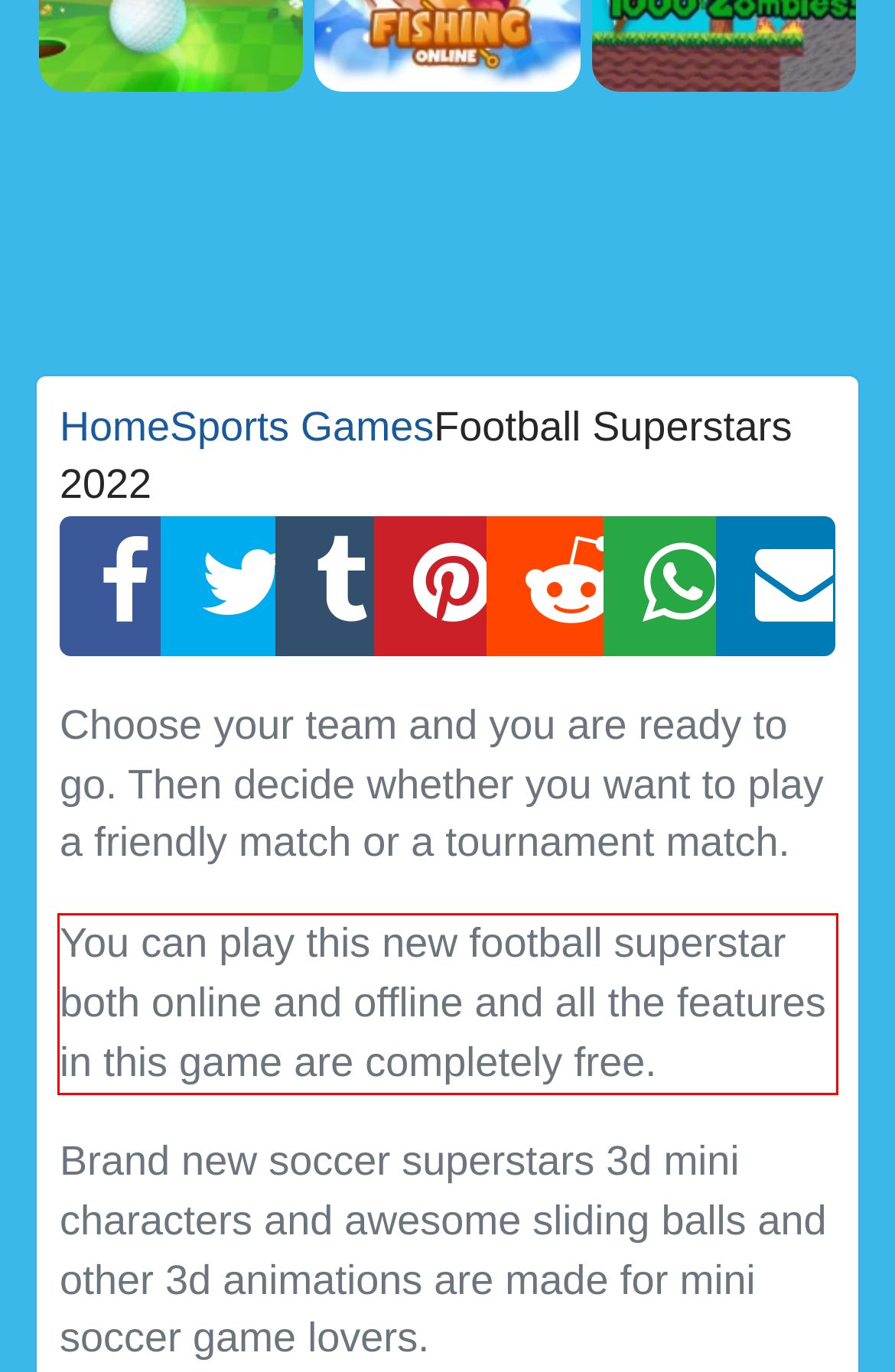Given a screenshot of a webpage with a red bounding box, please identify and retrieve the text inside the red rectangle.

You can play this new football superstar both online and offline and all the features in this game are completely free.